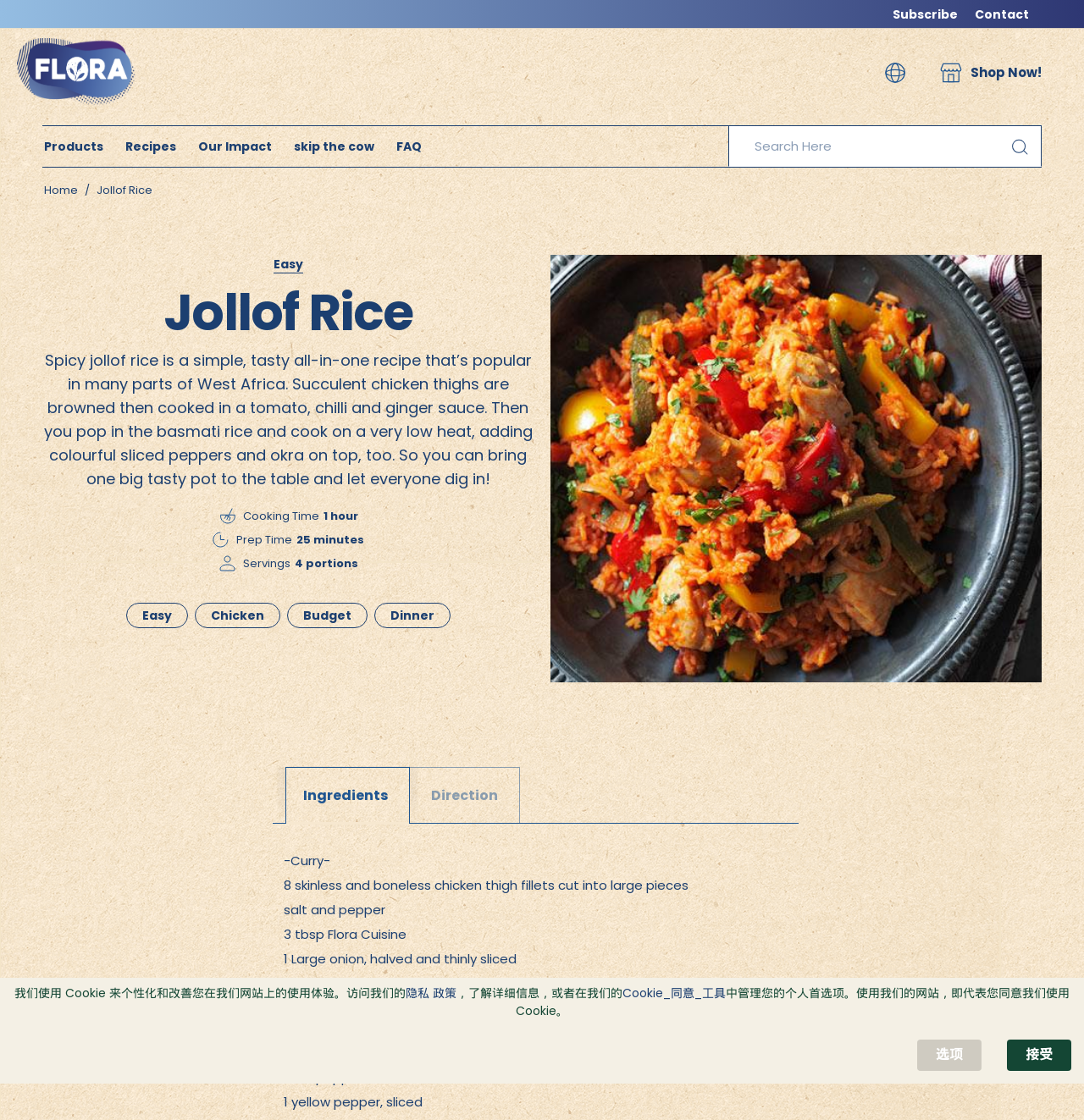Please identify the bounding box coordinates of the clickable area that will fulfill the following instruction: "Go to the 'Recipes' page". The coordinates should be in the format of four float numbers between 0 and 1, i.e., [left, top, right, bottom].

[0.116, 0.113, 0.162, 0.149]